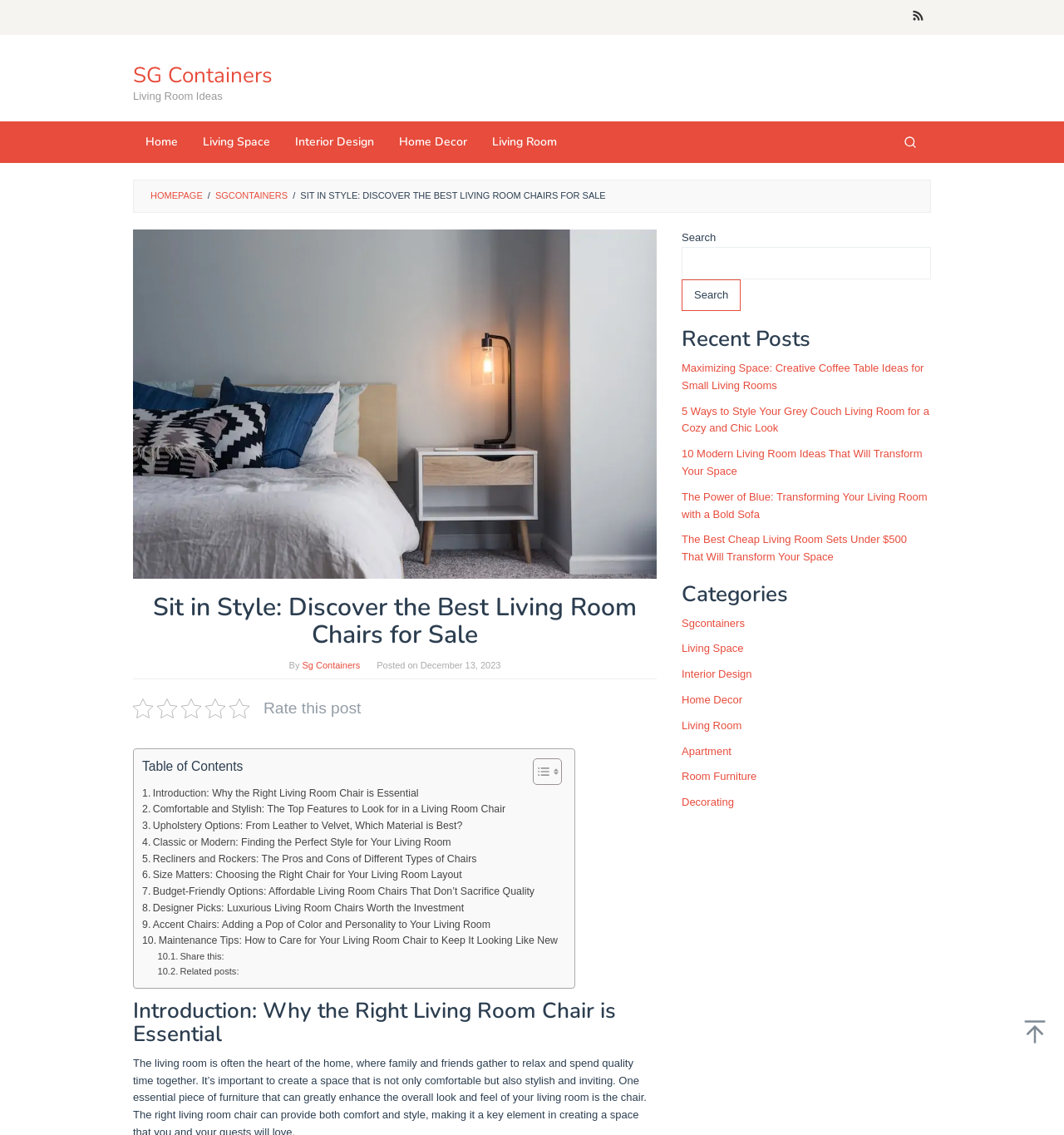Please specify the coordinates of the bounding box for the element that should be clicked to carry out this instruction: "Click on the link to SG Containers". The coordinates must be four float numbers between 0 and 1, formatted as [left, top, right, bottom].

[0.125, 0.053, 0.256, 0.079]